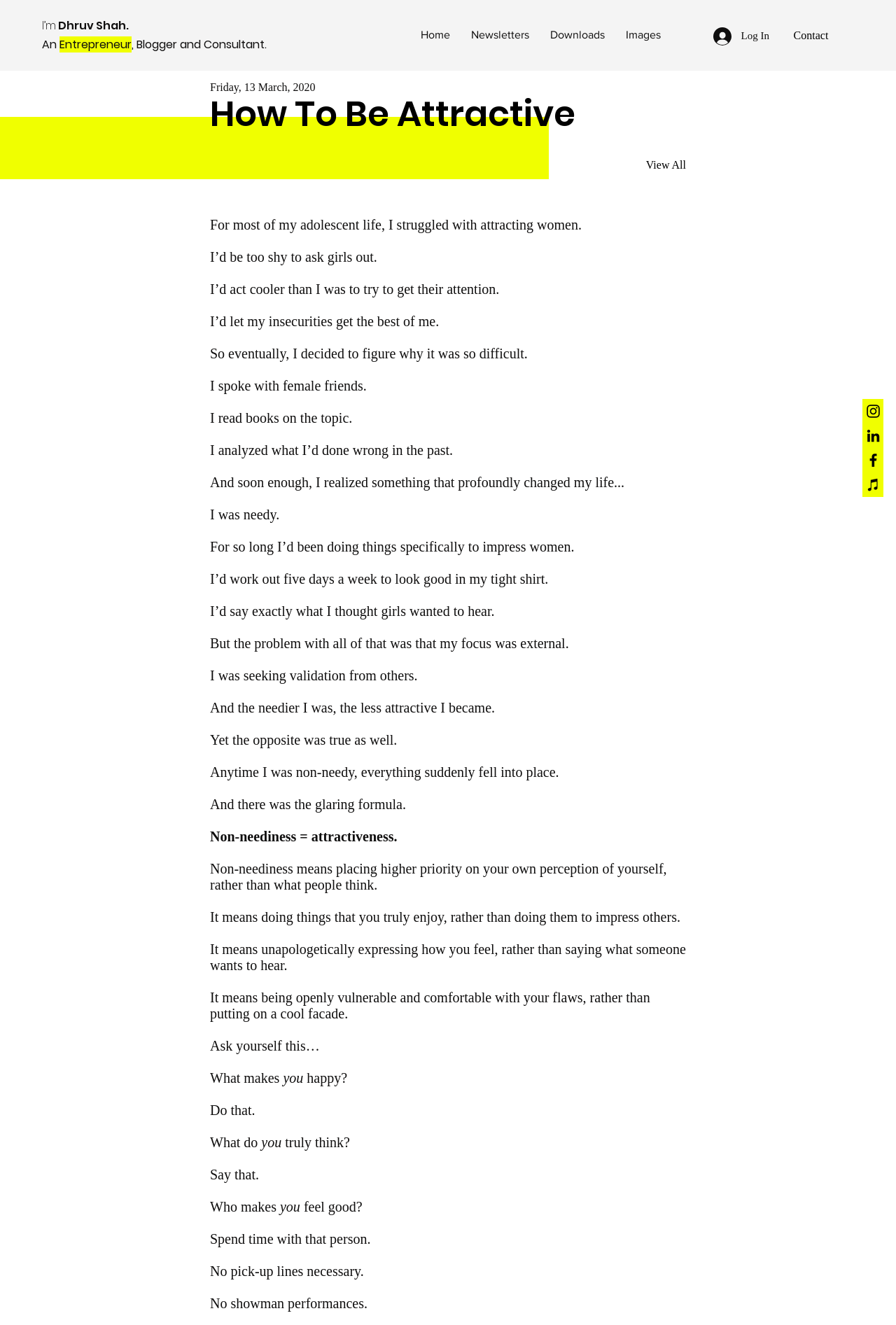Determine the bounding box coordinates of the UI element that matches the following description: "parent_node: I’m Dhruv Shah.". The coordinates should be four float numbers between 0 and 1 in the format [left, top, right, bottom].

[0.143, 0.022, 0.306, 0.046]